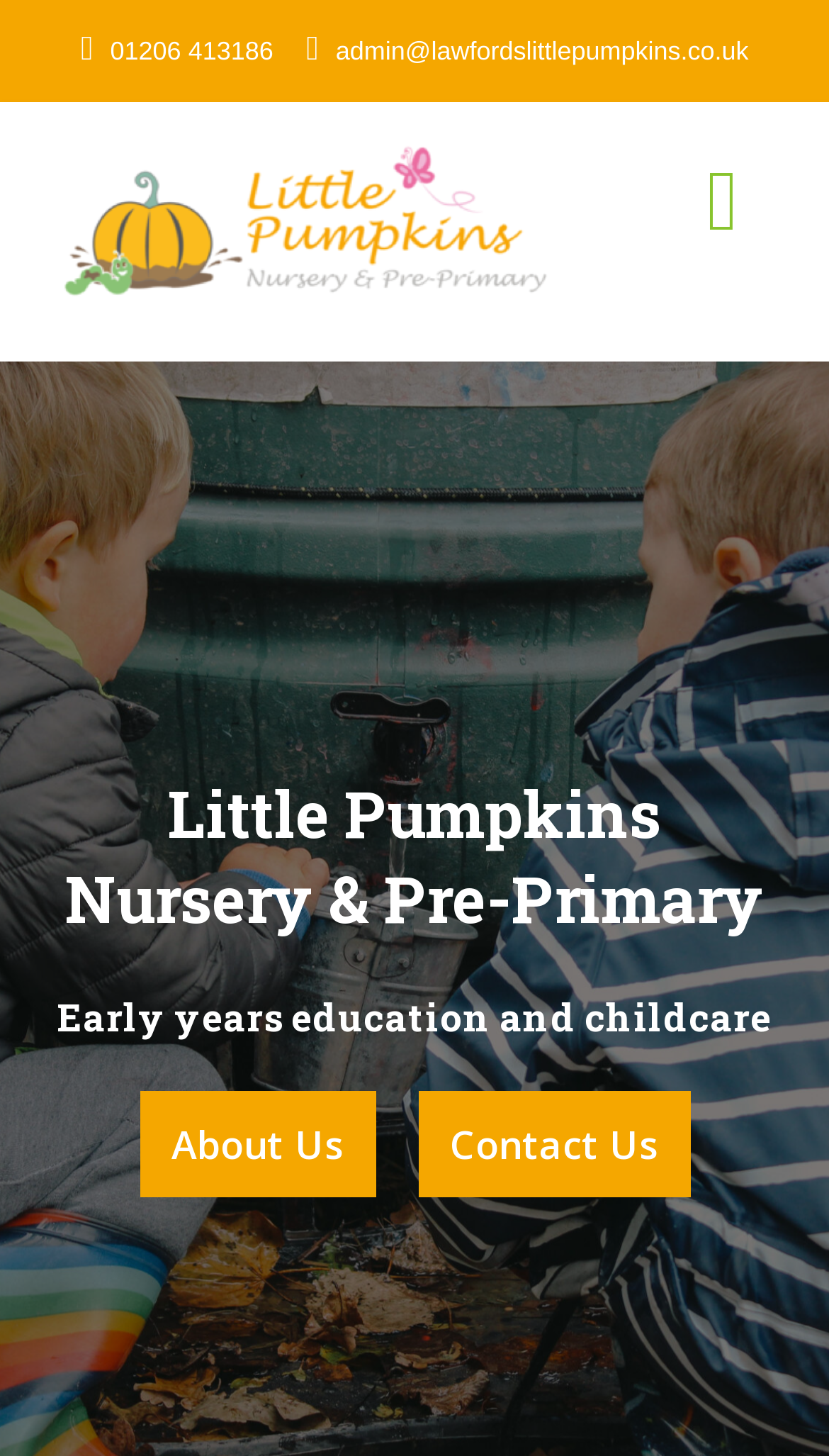What is the email address of Little Pumpkins Nursery & Pre-Primary?
Look at the image and construct a detailed response to the question.

I found the email address by looking at the navigation menu at the top of the page, where I saw a link with the text 'admin@lawfordslittlepumpkins.co.uk'.